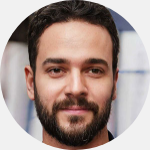Capture every detail in the image and describe it fully.

This image features a professional-looking man with a well-groomed beard and short hair, set against a background that suggests a modern office environment. The round cropping of the image emphasizes his friendly expression, suitable for an author or expert in the field. He is likely the individual who contributed to the article regarding business loans, as indicated by the context surrounding the image. This author photo is intended to provide a personal touch and credibility to the published content, showing readers the face behind the insights on obtaining popular business loans.